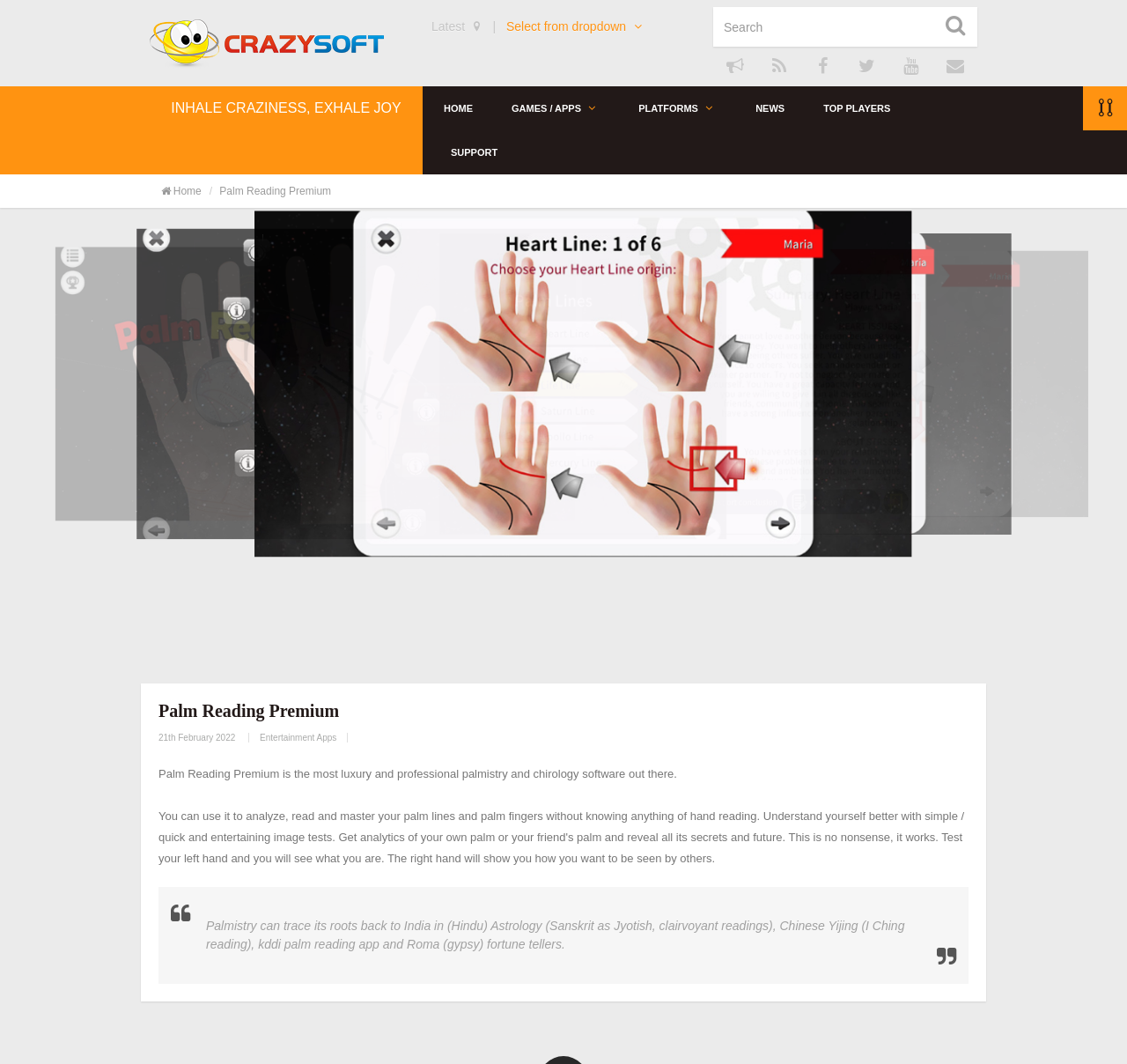Please locate the clickable area by providing the bounding box coordinates to follow this instruction: "Watch the video".

[0.042, 0.225, 0.497, 0.497]